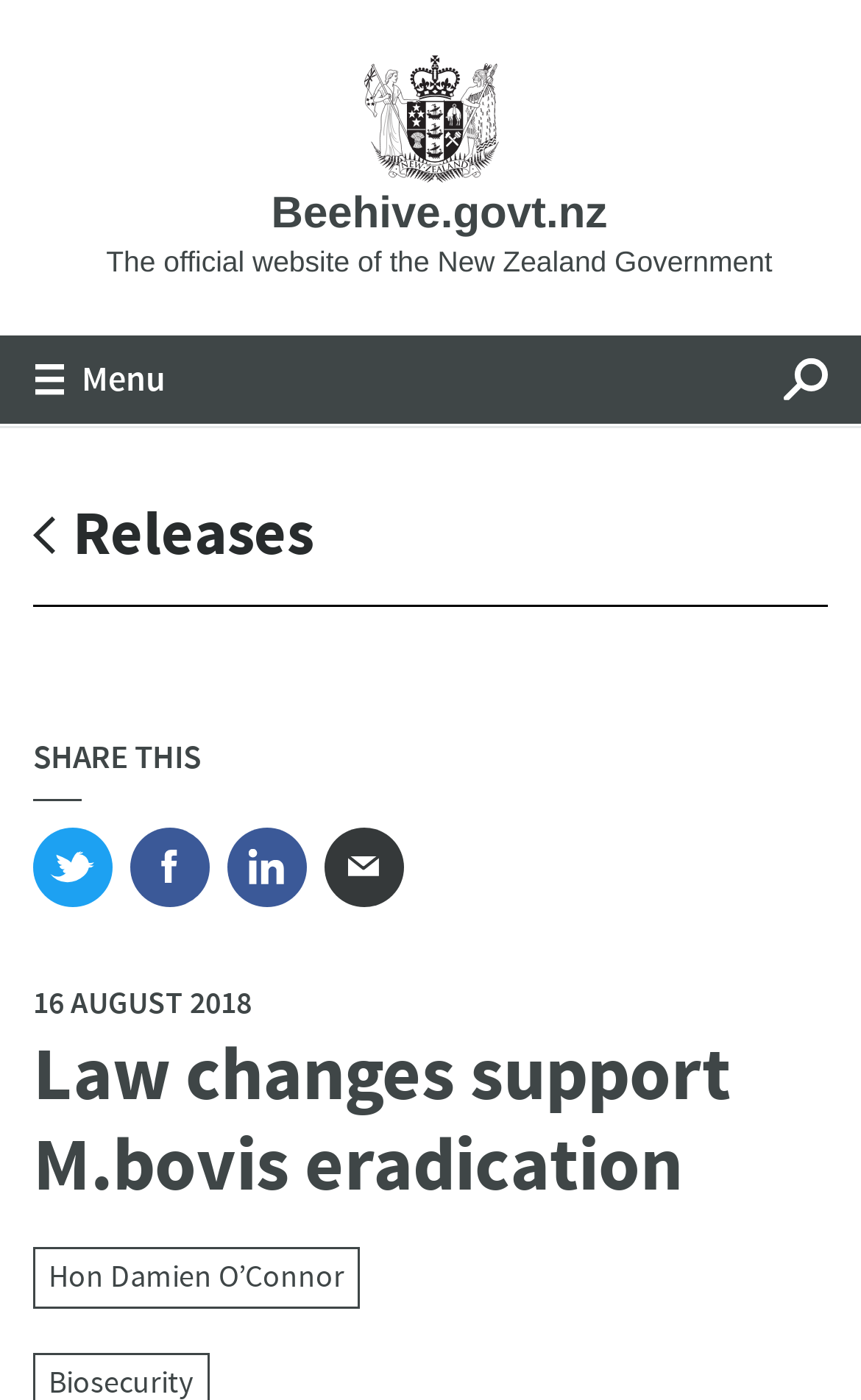Locate the bounding box coordinates of the element's region that should be clicked to carry out the following instruction: "Click the 'Menu' button". The coordinates need to be four float numbers between 0 and 1, i.e., [left, top, right, bottom].

[0.0, 0.239, 0.3, 0.302]